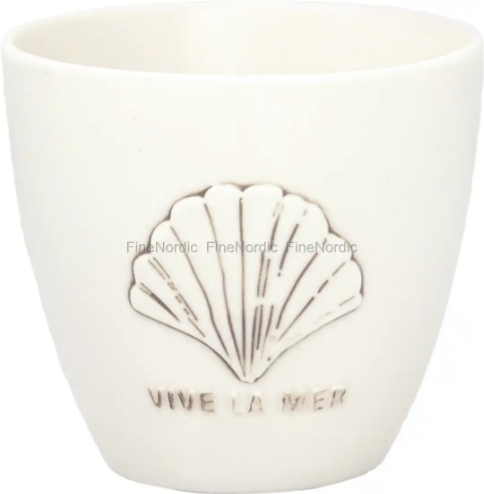Describe all the elements visible in the image meticulously.

This image showcases the GreenGate Latte Cup featuring the design "Vive La Mer White." The cup is elegantly crafted from stoneware, displaying a minimalist aesthetic with a textured seashell motif on its front, symbolizing a coastal charm. The phrase "Vive La Mer," translating to "Long Live the Sea," is embossed beneath the shell, enhancing its nautical theme. Ideal for both everyday use and decorative purposes, this latte cup is a delightful addition to any table setting. It is part of the GreenGate Spring/Summer 2024 collection, embodying a blend of simplicity and sophistication, perfect for enjoying your favorite beverages. The cup has a height of 9 cm, a diameter of 10 cm, and a capacity of 300 ml, making it functional for various drink sizes.